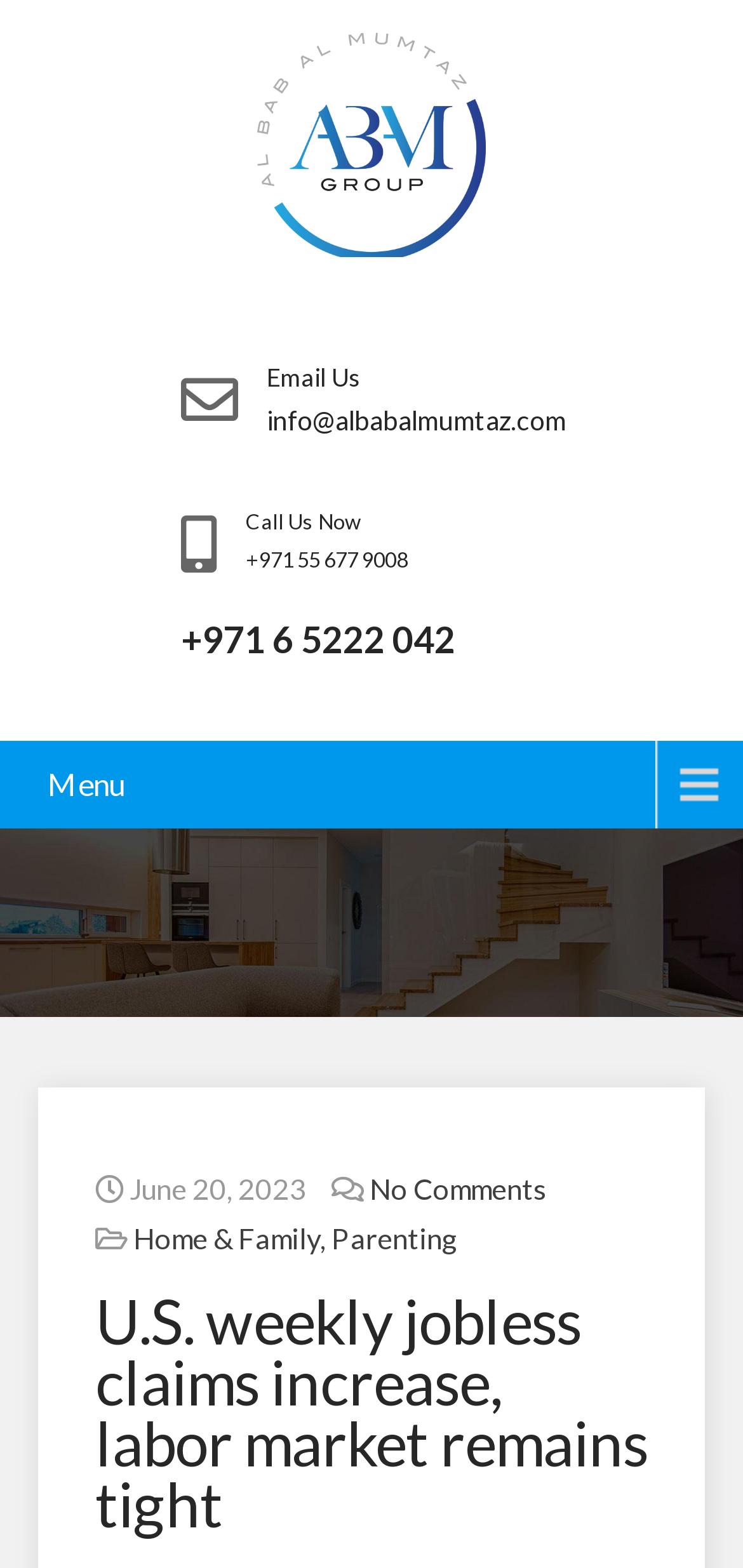Extract the bounding box coordinates for the UI element described by the text: "No Comments". The coordinates should be in the form of [left, top, right, bottom] with values between 0 and 1.

[0.497, 0.747, 0.736, 0.769]